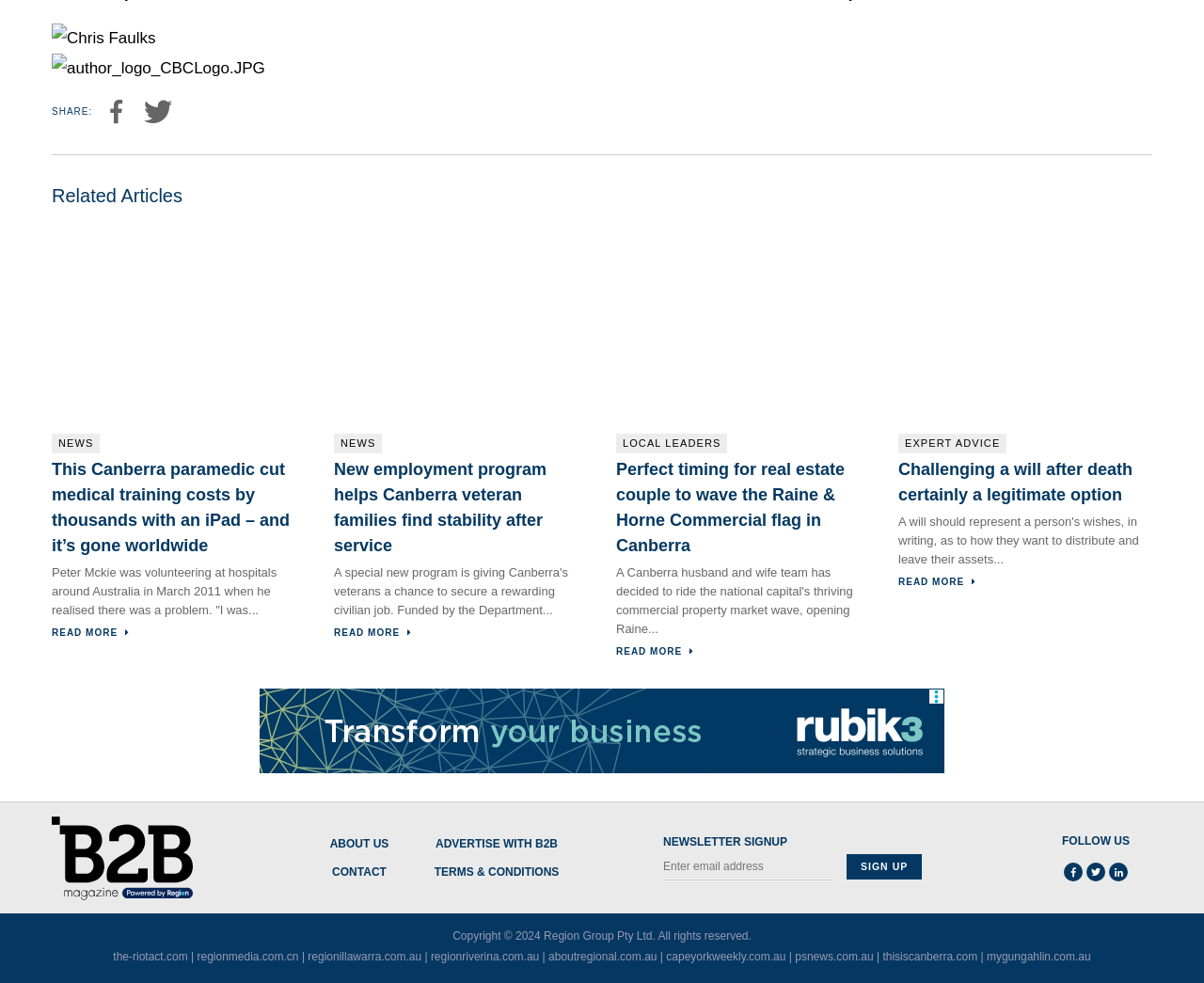Using details from the image, please answer the following question comprehensively:
What is the copyright year of the webpage?

I found the copyright information at the bottom of the webpage, which states 'Copyright © 2024'. This indicates that the copyright year of the webpage is 2024.